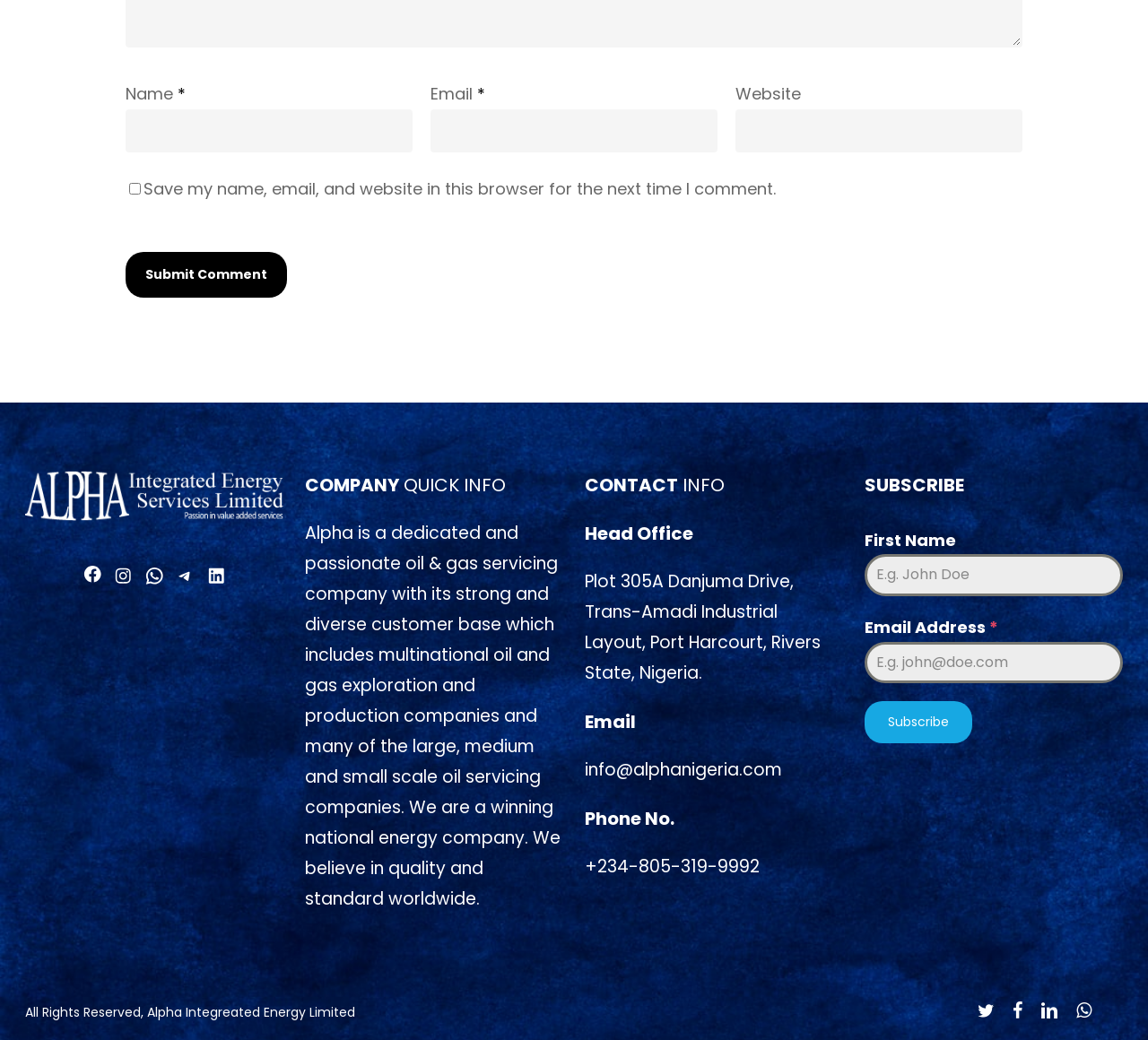Determine the bounding box coordinates of the section I need to click to execute the following instruction: "Enter name". Provide the coordinates as four float numbers between 0 and 1, i.e., [left, top, right, bottom].

[0.109, 0.105, 0.359, 0.146]